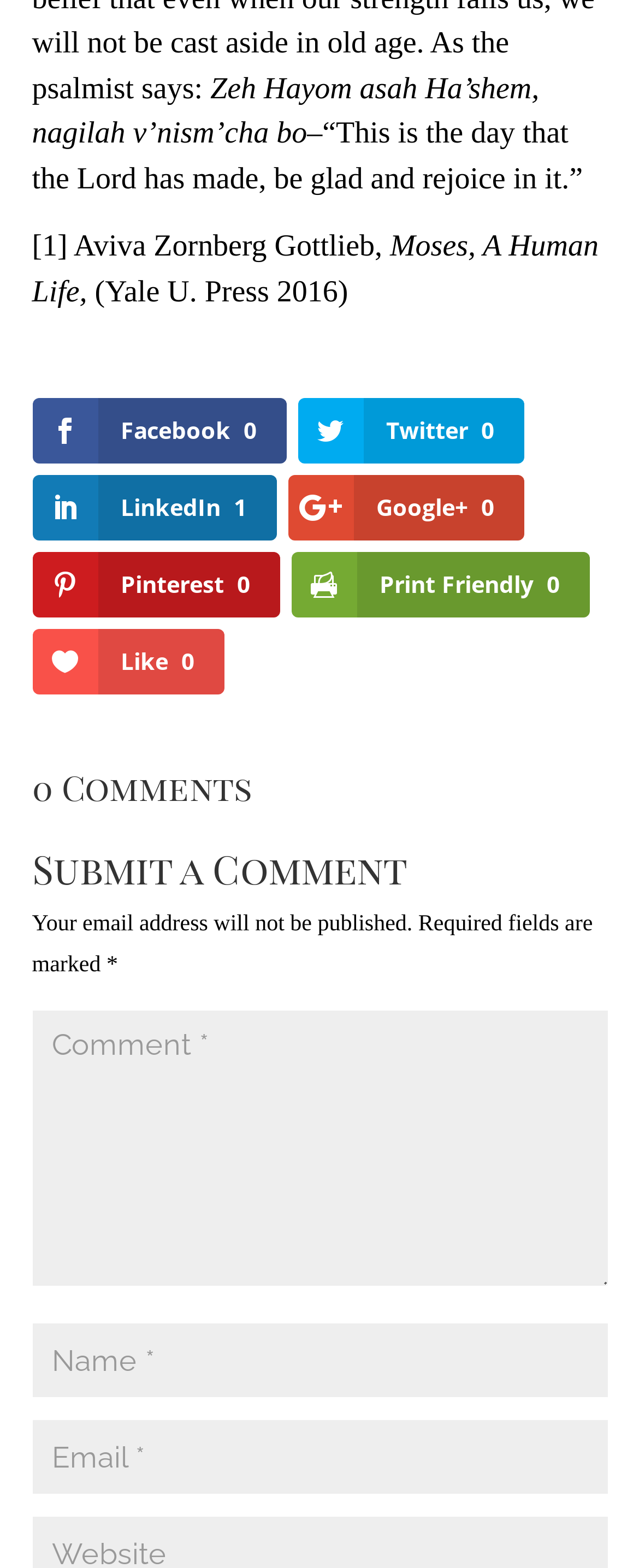What is the title of the book published by Yale U. Press?
Give a detailed response to the question by analyzing the screenshot.

The title of the book published by Yale U. Press is 'Moses, A Human Life', which is mentioned alongside the author's name Aviva Zornberg Gottlieb.